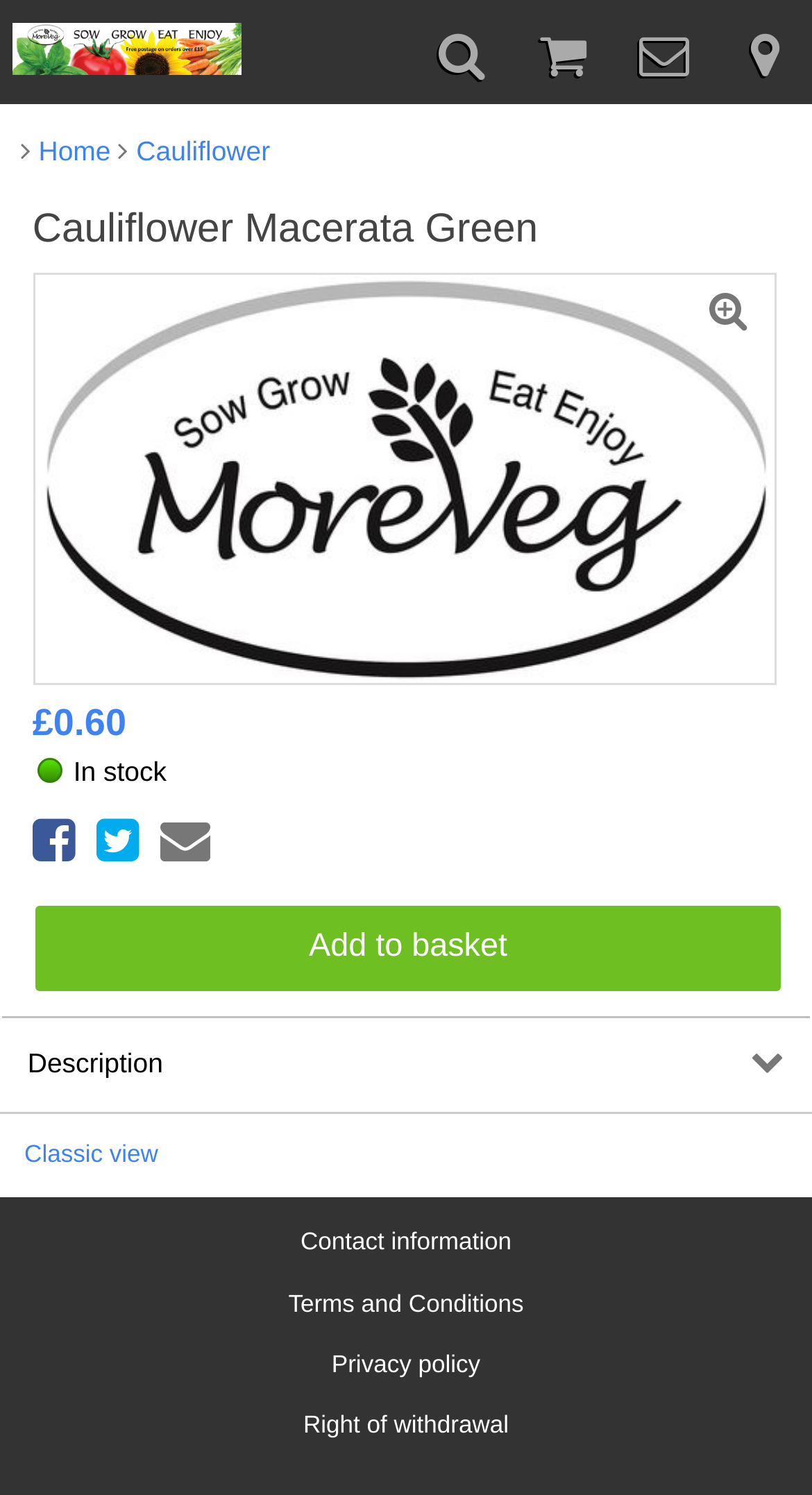Pinpoint the bounding box coordinates for the area that should be clicked to perform the following instruction: "View contact information".

[0.033, 0.82, 0.967, 0.844]